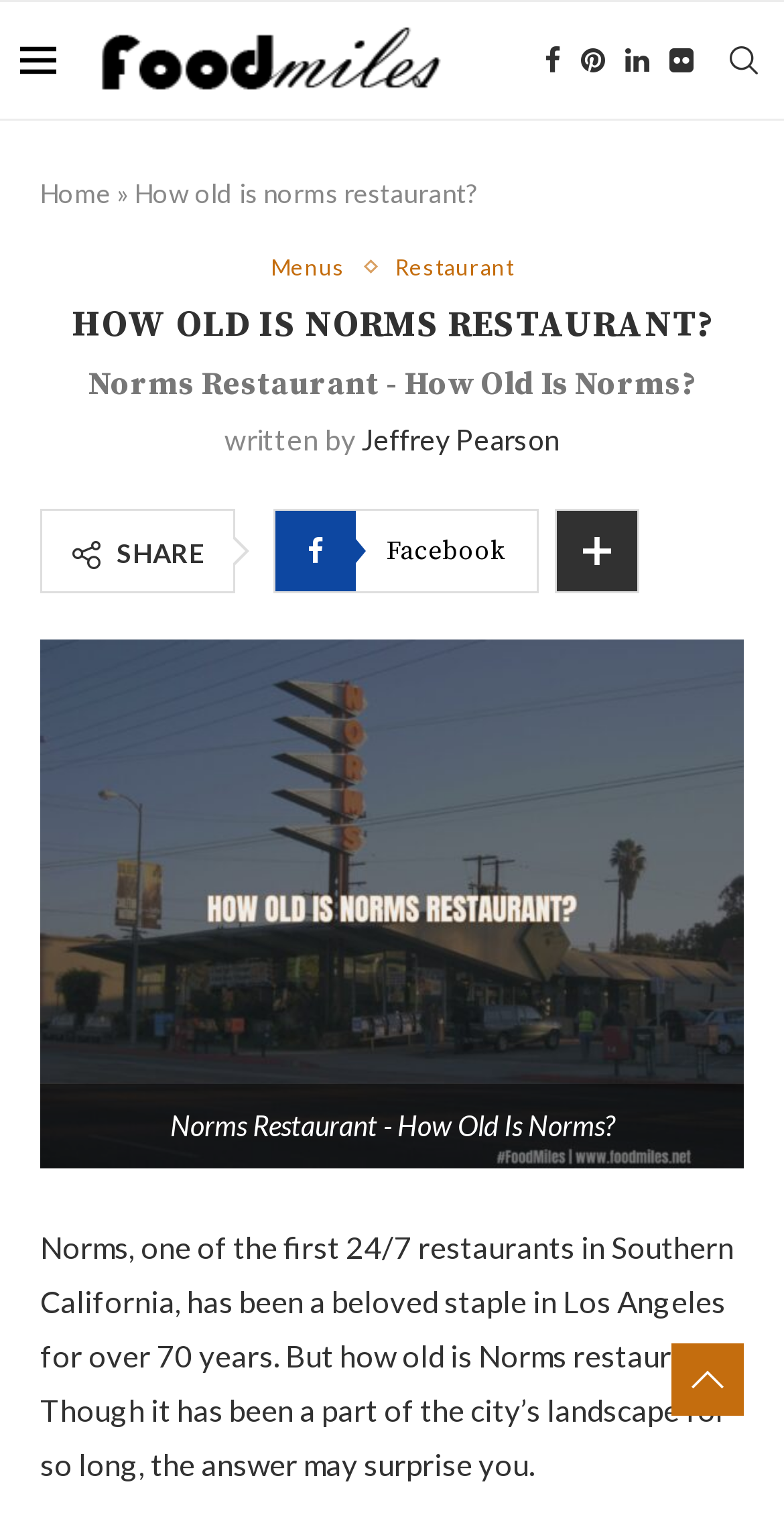Please find the bounding box coordinates of the element that you should click to achieve the following instruction: "Click on the Facebook link". The coordinates should be presented as four float numbers between 0 and 1: [left, top, right, bottom].

[0.695, 0.001, 0.715, 0.078]